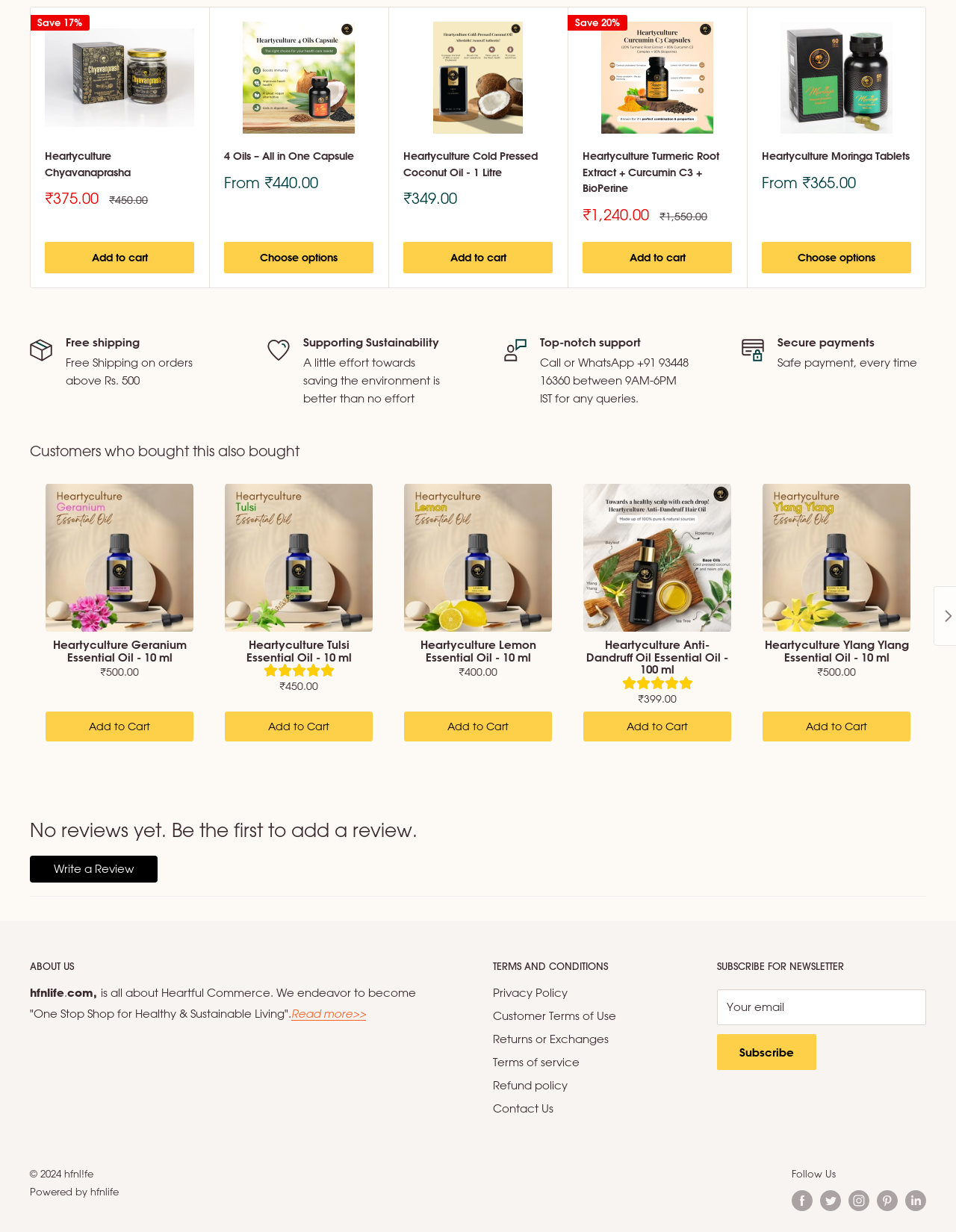Pinpoint the bounding box coordinates of the clickable area needed to execute the instruction: "Add Heartyculture Chyavanaprasha to cart". The coordinates should be specified as four float numbers between 0 and 1, i.e., [left, top, right, bottom].

[0.047, 0.196, 0.203, 0.222]